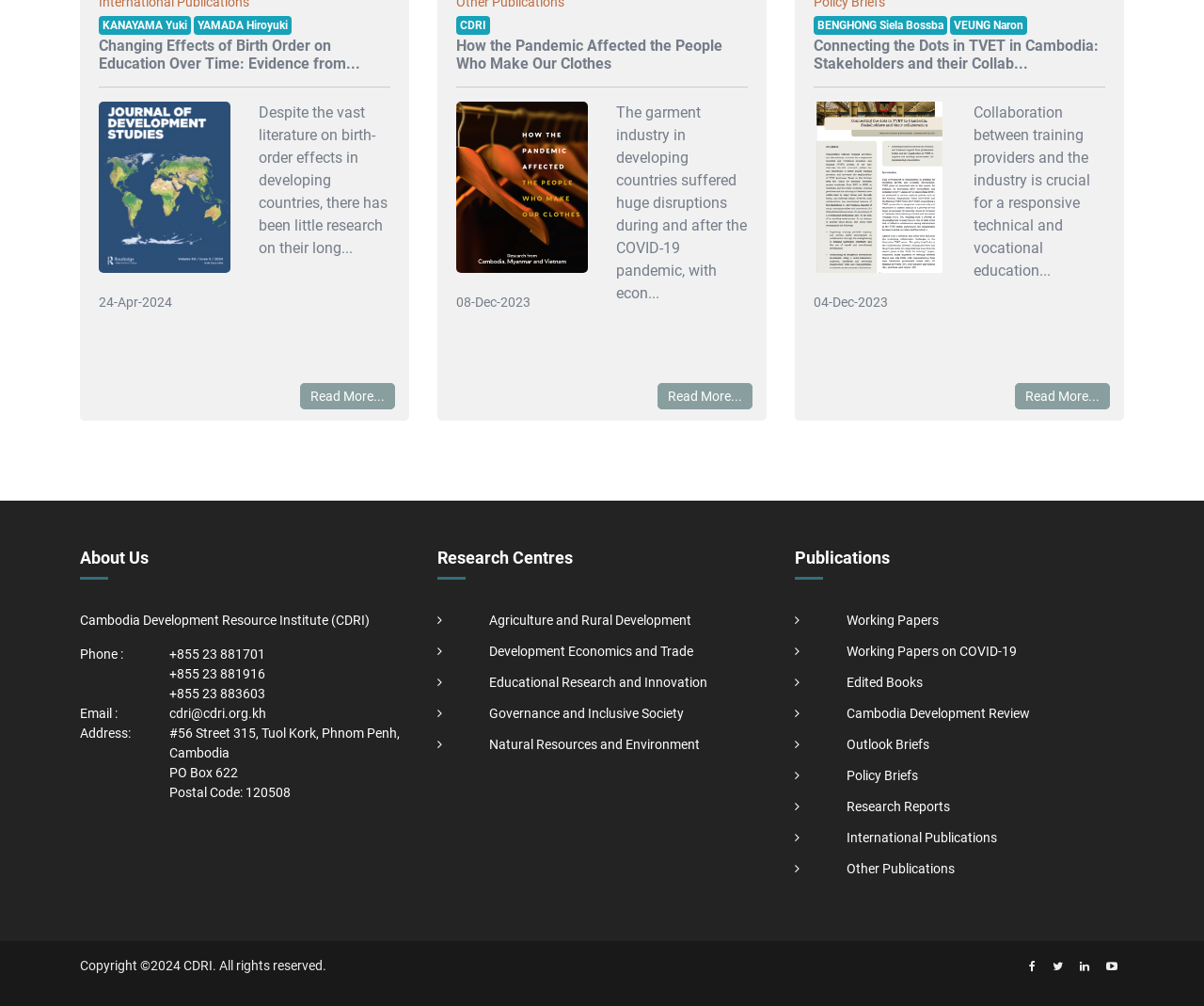What is the phone number of the institute?
Answer the question with a thorough and detailed explanation.

The phone number of the institute can be found in the 'About Us' section, where it is listed as '+855 23 881701'.